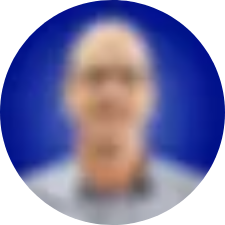Give a comprehensive caption that covers the entire image content.

The image features an individual, presumably associated with the medical device industry, set against a vibrant blue background. Below the image, the individual's name is prominently displayed as "Amos Nahir." He holds the title of "Chairman" and has a significant background in leadership and management within the medical field. Amos is noted for his extensive experience, having served as the Managing Director of Degania Silicone Ltd. for over 18 years. His expertise includes high-level positions in companies such as Chromagen (Israel) and Tali Ltd. (UK). Further, he has been involved in multiple medical start-ups and has co-founded companies like AngioSlide Ltd. and EndoCross Ltd. His educational background includes a Bachelor's degree in Economics and Business, emphasizing his blend of technical and managerial skills in the medical sector.